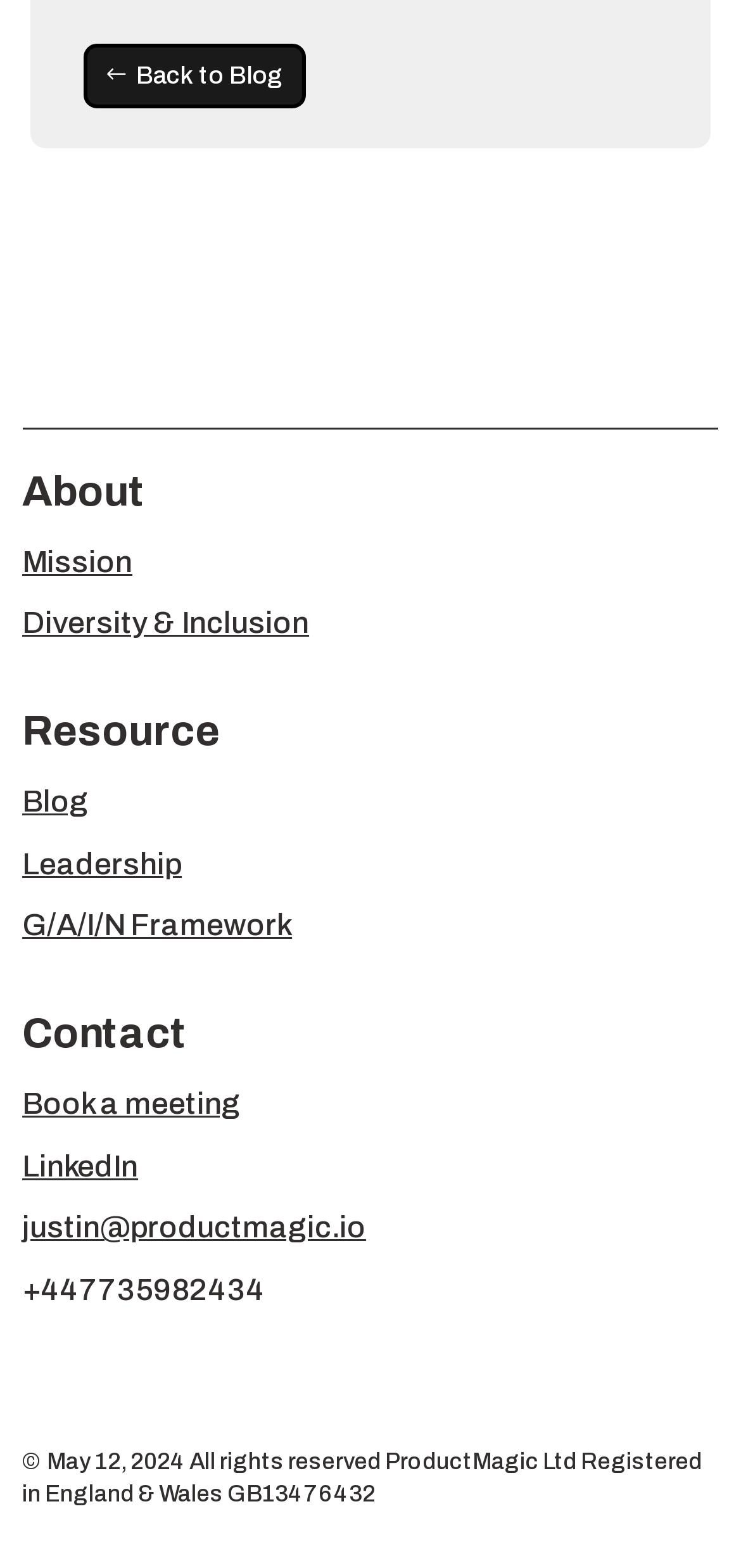Based on the element description Book a meeting, identify the bounding box coordinates for the UI element. The coordinates should be in the format (top-left x, top-left y, bottom-right x, bottom-right y) and within the 0 to 1 range.

[0.03, 0.694, 0.325, 0.714]